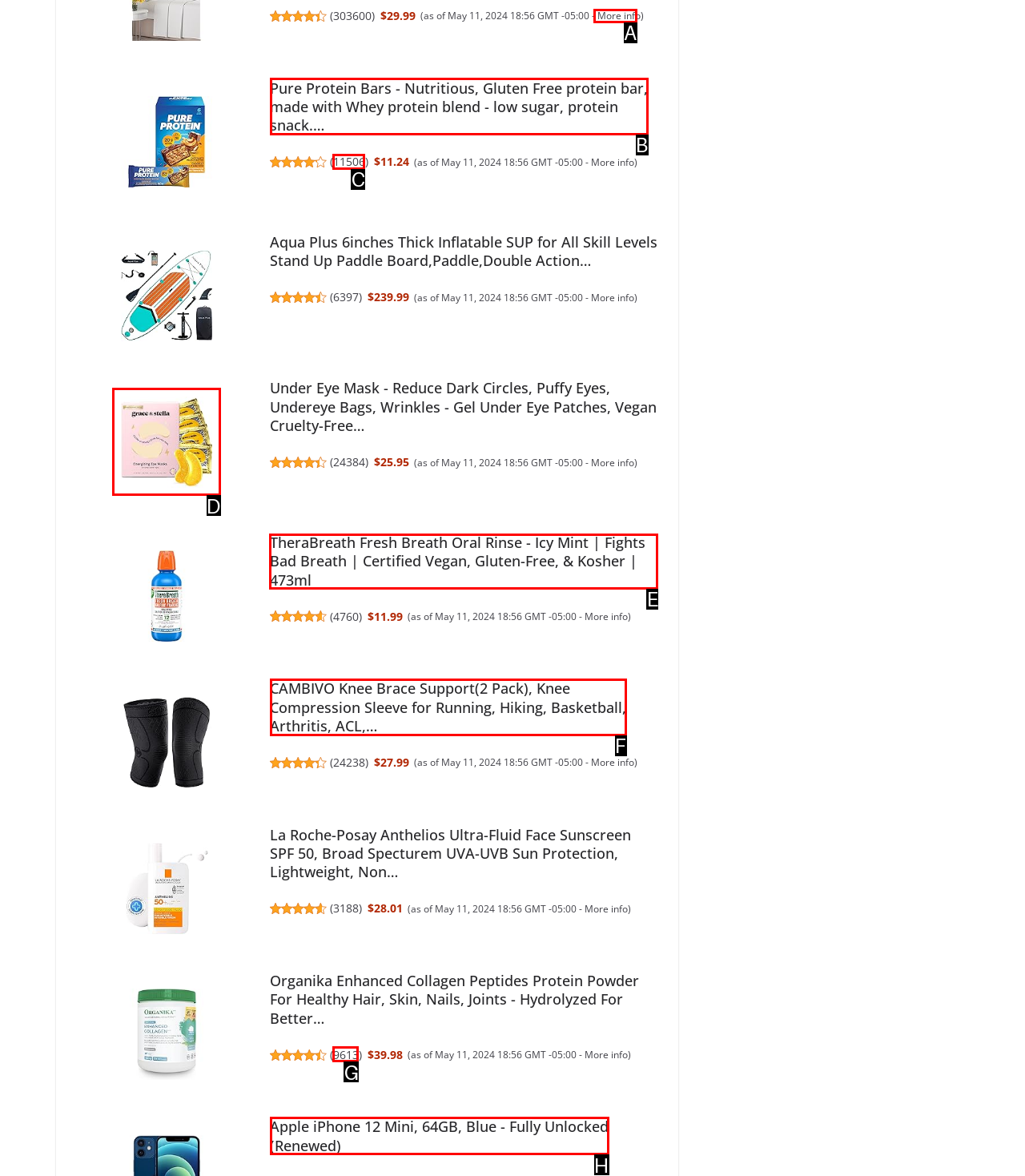Select the appropriate HTML element that needs to be clicked to execute the following task: View product details of TheraBreath Fresh Breath Oral Rinse. Respond with the letter of the option.

E